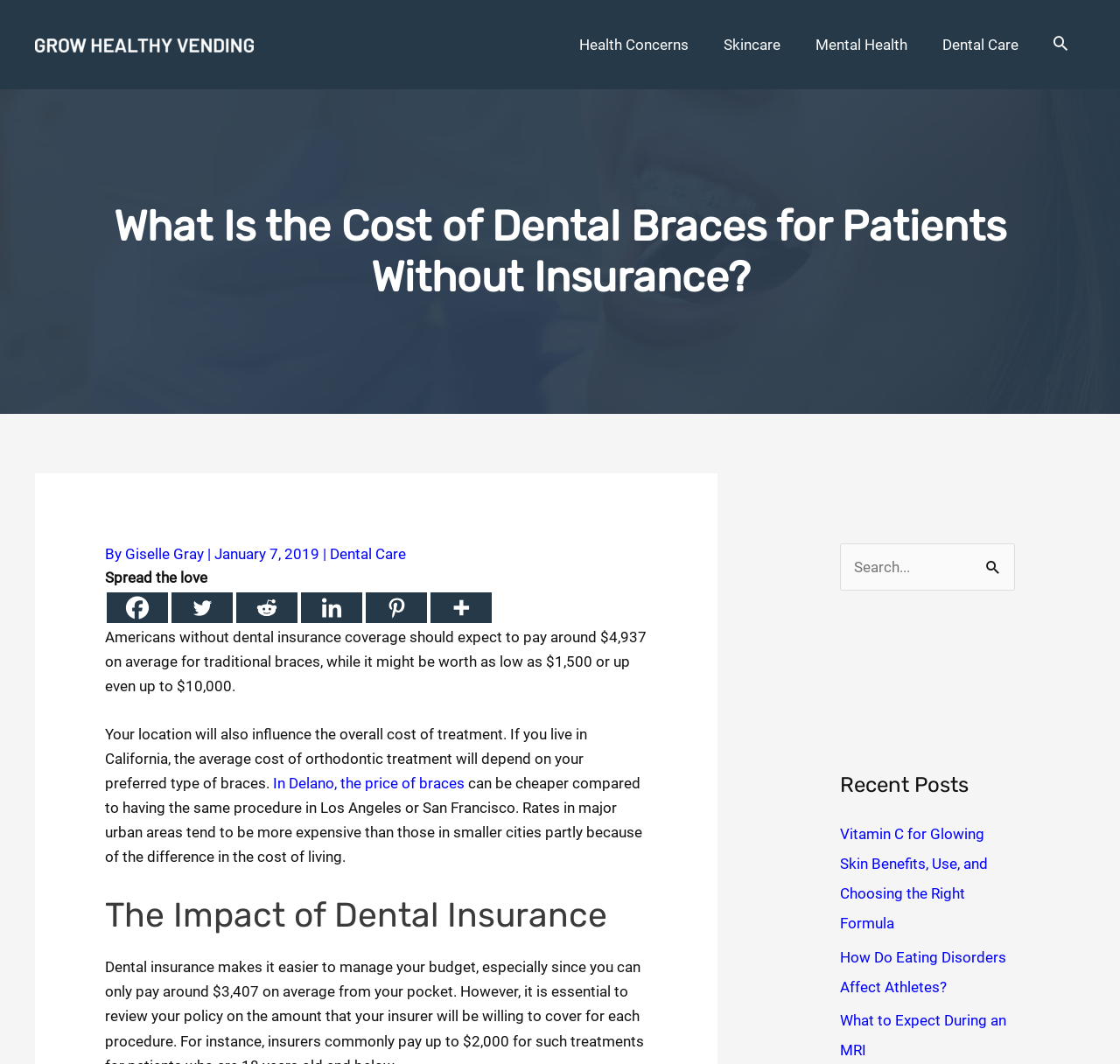Using the provided element description "Netiquette", determine the bounding box coordinates of the UI element.

None